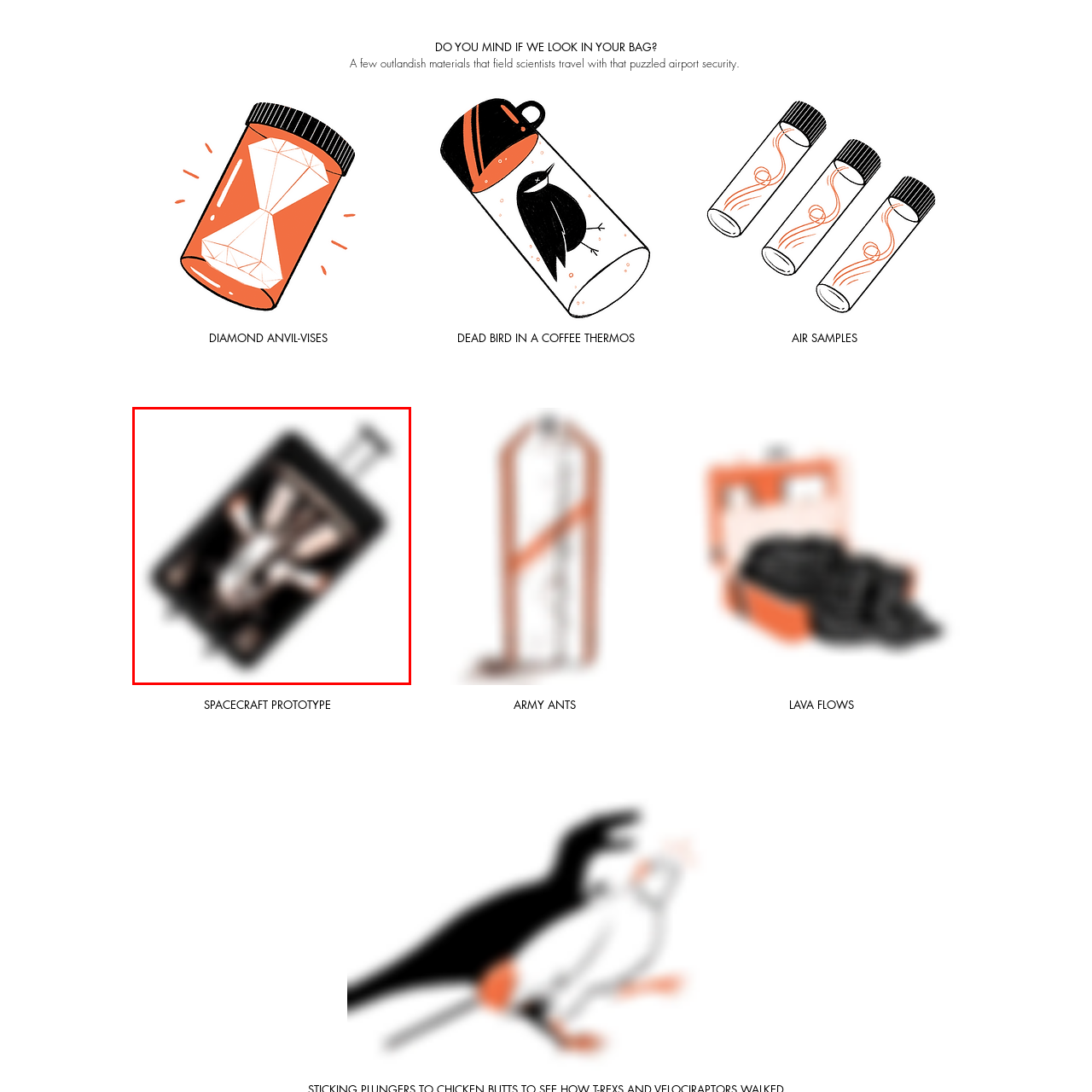Examine the portion within the green circle, What is the material of the probe's casing? 
Reply succinctly with a single word or phrase.

Metallic